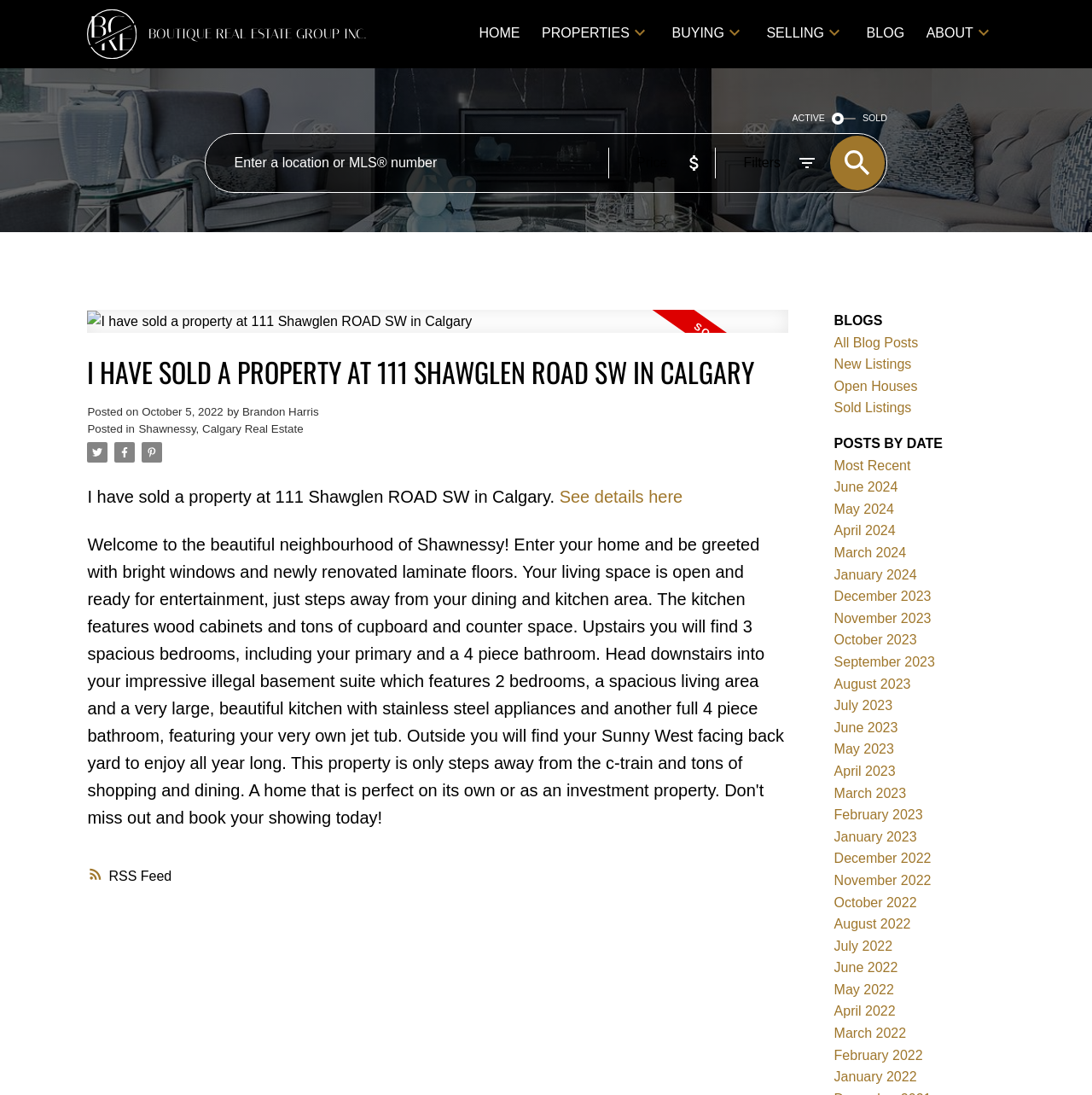What is the category of the blog post?
Using the image as a reference, give an elaborate response to the question.

I found the answer by looking at the link 'Shawnessy, Calgary Real Estate' which is likely the category of the blog post.